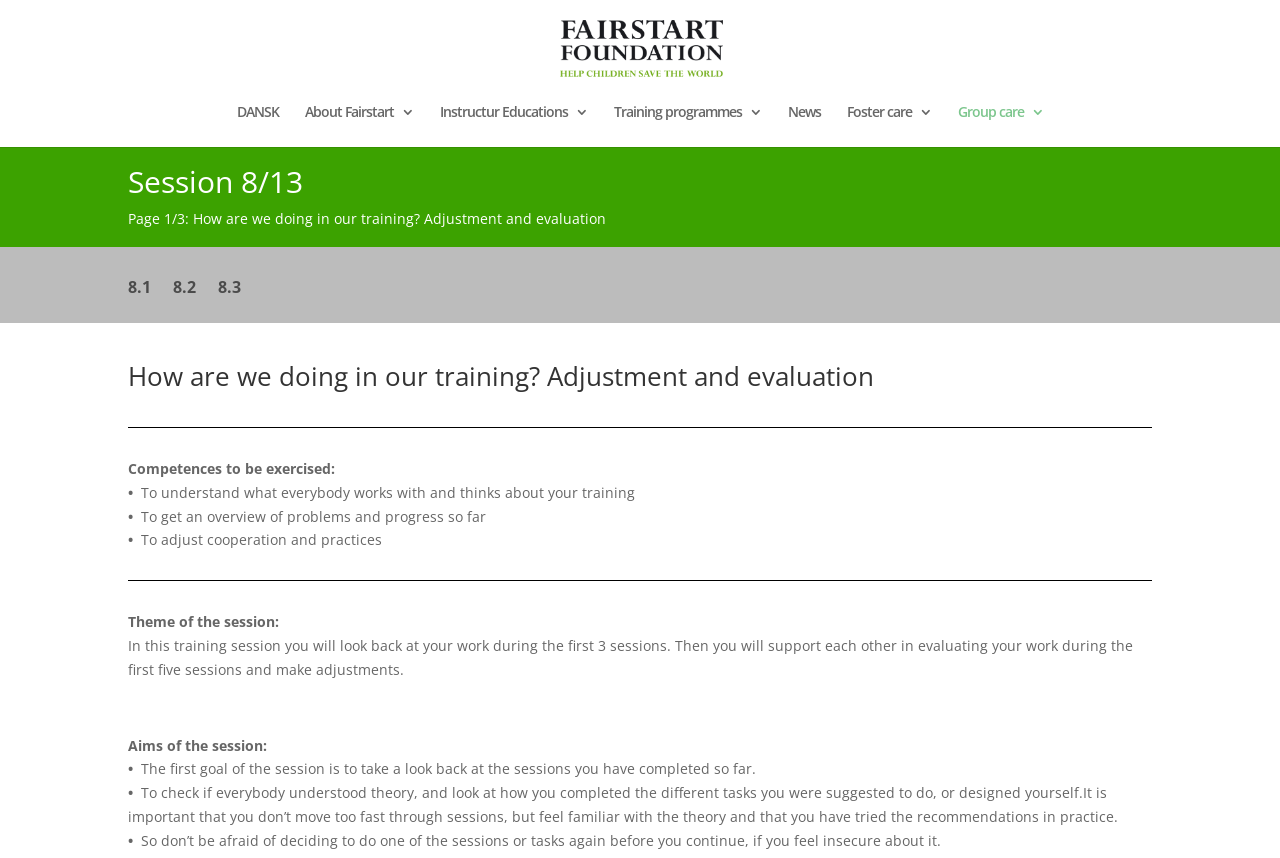Please provide the bounding box coordinates for the element that needs to be clicked to perform the following instruction: "Click on the '8.1' link". The coordinates should be given as four float numbers between 0 and 1, i.e., [left, top, right, bottom].

[0.1, 0.326, 0.118, 0.376]